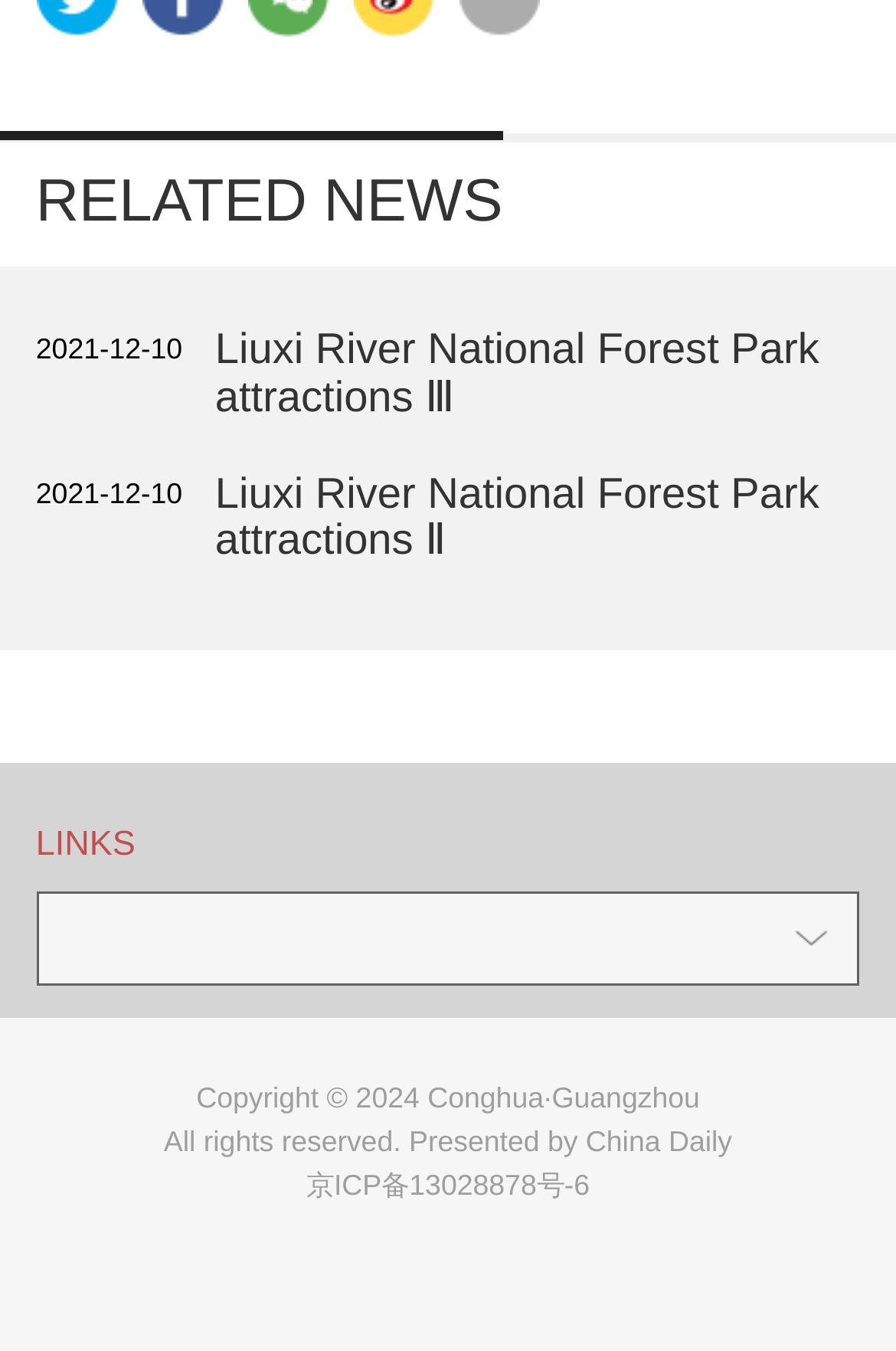What is the date mentioned on the webpage?
Please respond to the question thoroughly and include all relevant details.

The date '2021-12-10' is mentioned on the webpage as a StaticText element with bounding box coordinates [0.04, 0.247, 0.204, 0.271].